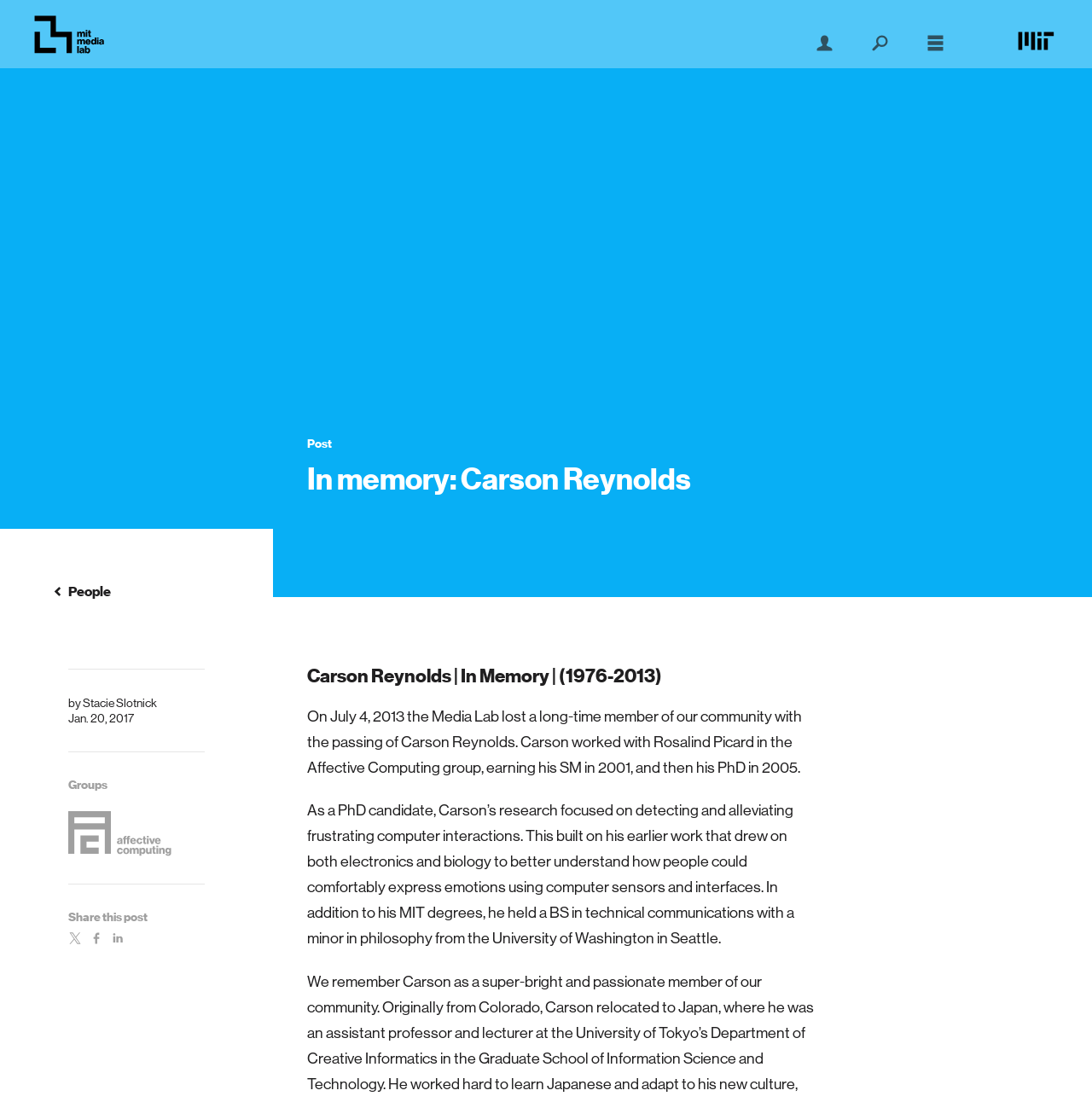Who wrote the post about Carson Reynolds?
Using the visual information, respond with a single word or phrase.

Stacie Slotnick